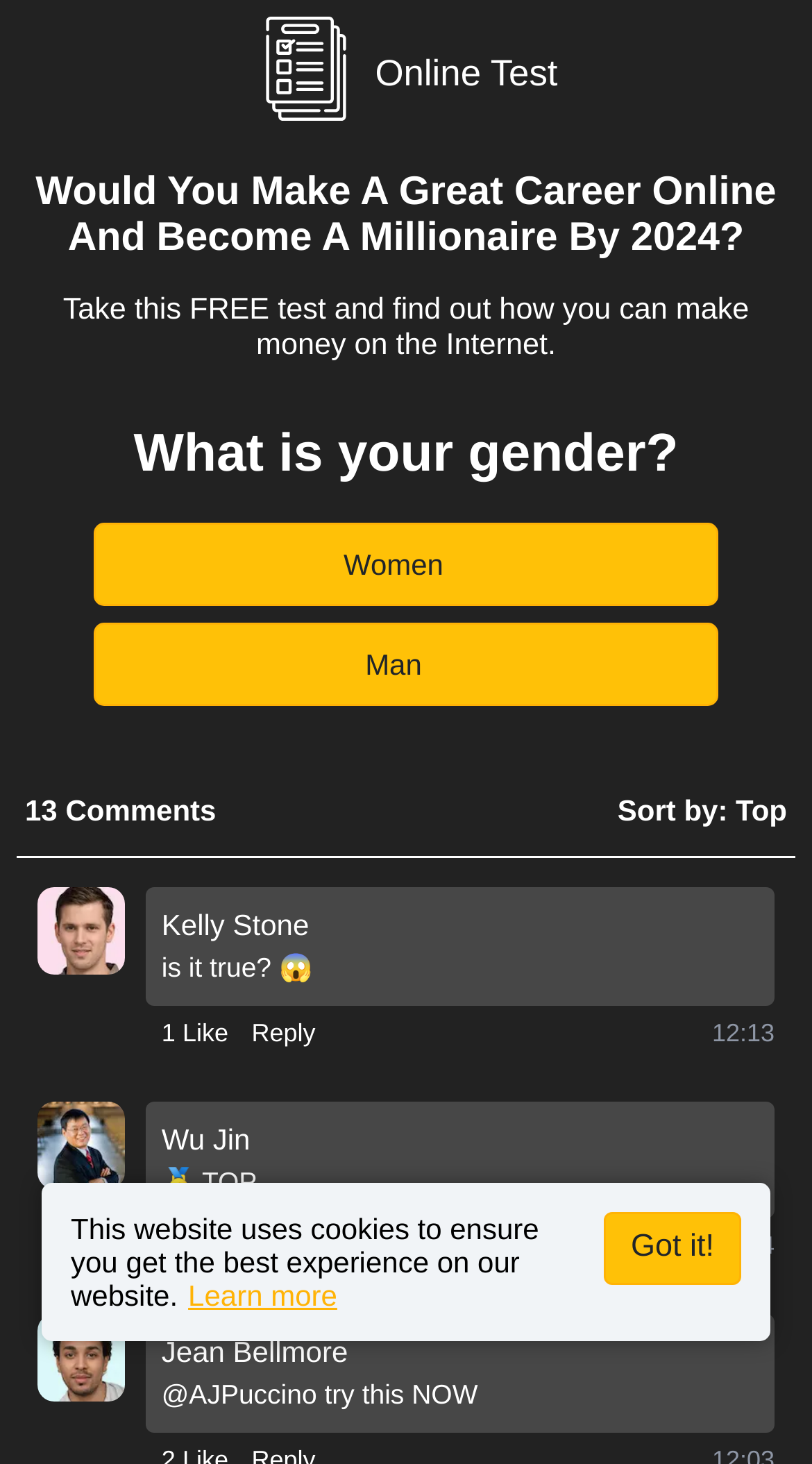Find the bounding box coordinates for the HTML element described as: "Man". The coordinates should consist of four float values between 0 and 1, i.e., [left, top, right, bottom].

[0.115, 0.425, 0.885, 0.482]